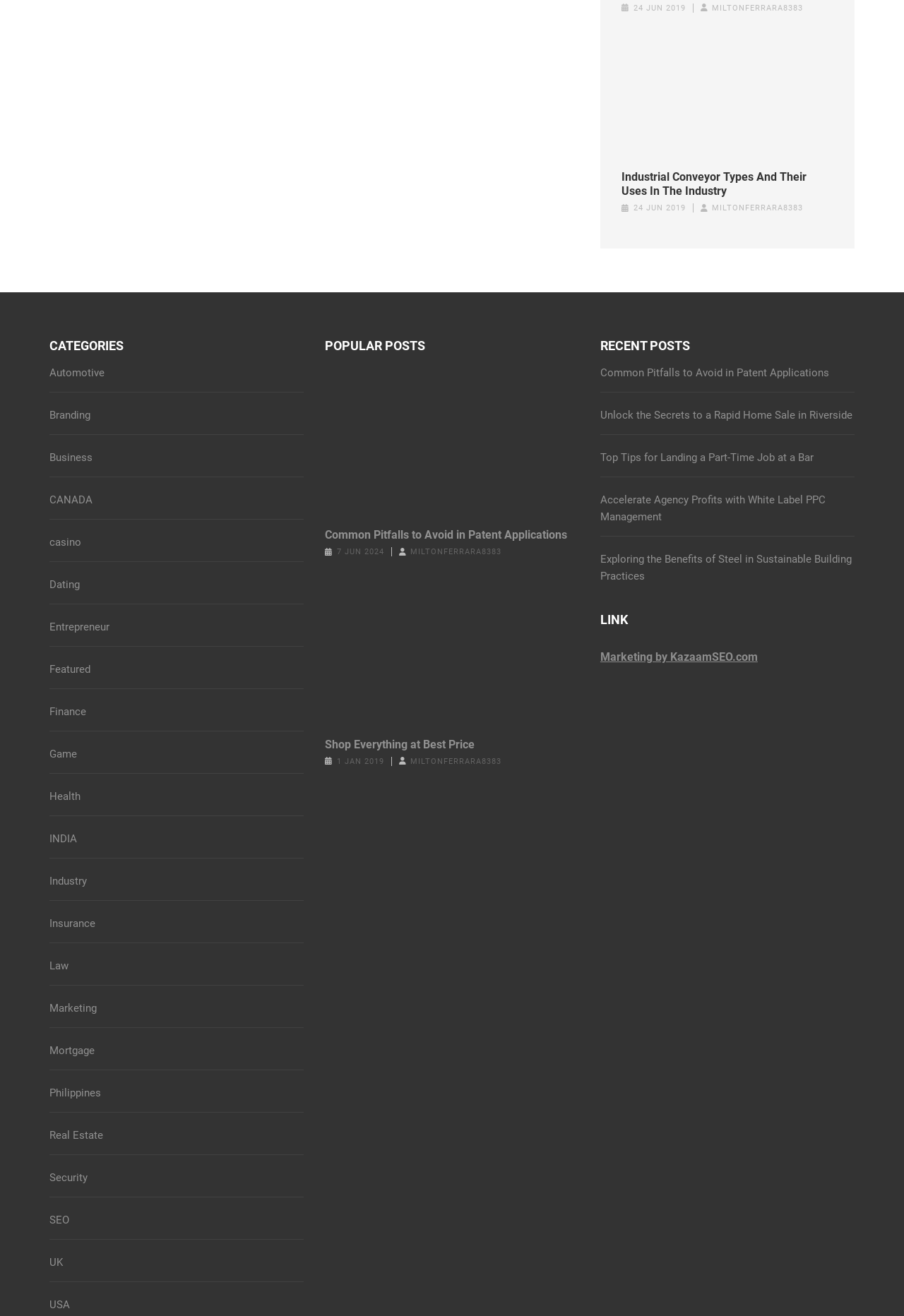What is the category of 'Automotive'?
Kindly offer a comprehensive and detailed response to the question.

I found the link 'Automotive' under the heading 'CATEGORIES', which suggests that 'Automotive' is a category.